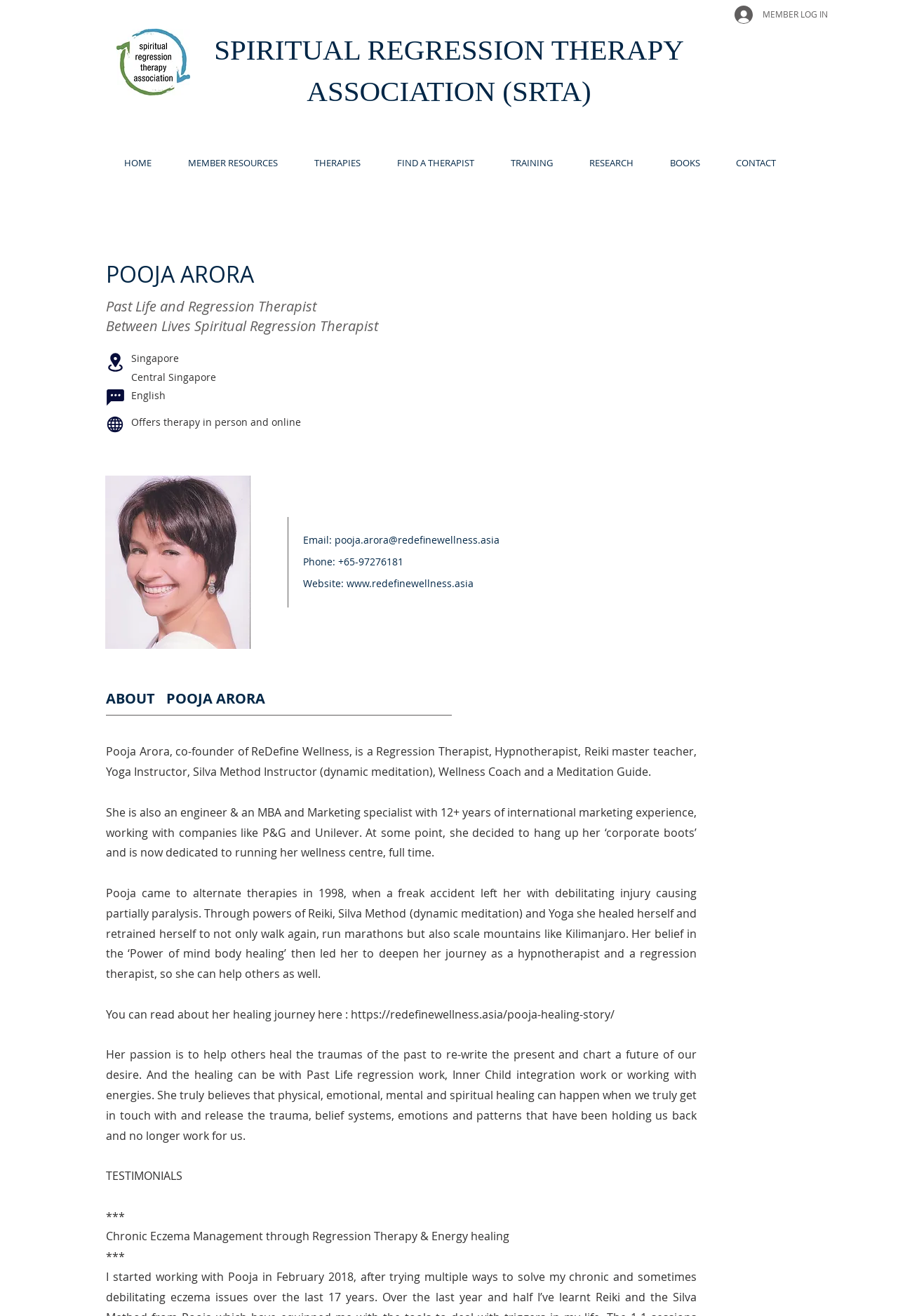Highlight the bounding box coordinates of the element you need to click to perform the following instruction: "View the TRAINING page."

[0.548, 0.111, 0.636, 0.136]